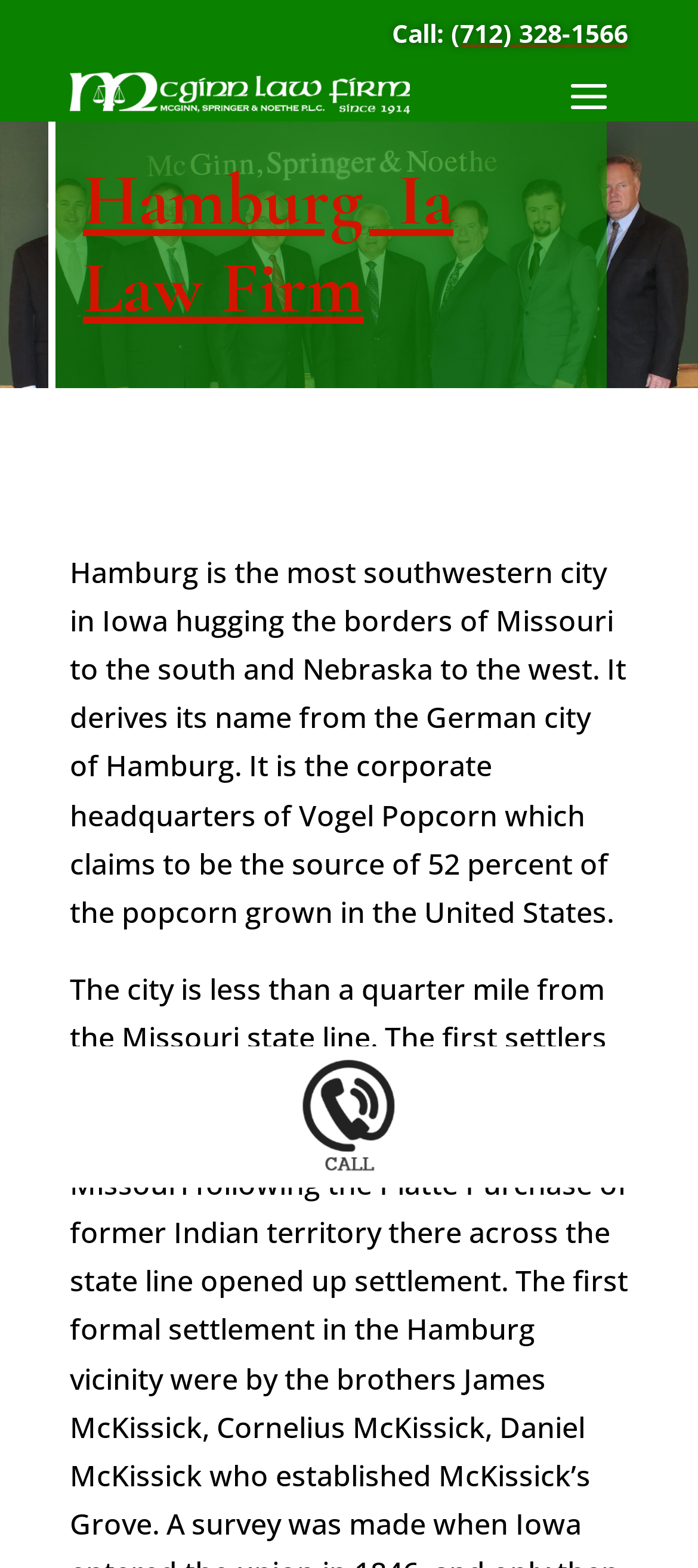Reply to the question with a single word or phrase:
What is the name of the German city that Hamburg, Iowa is named after?

Hamburg